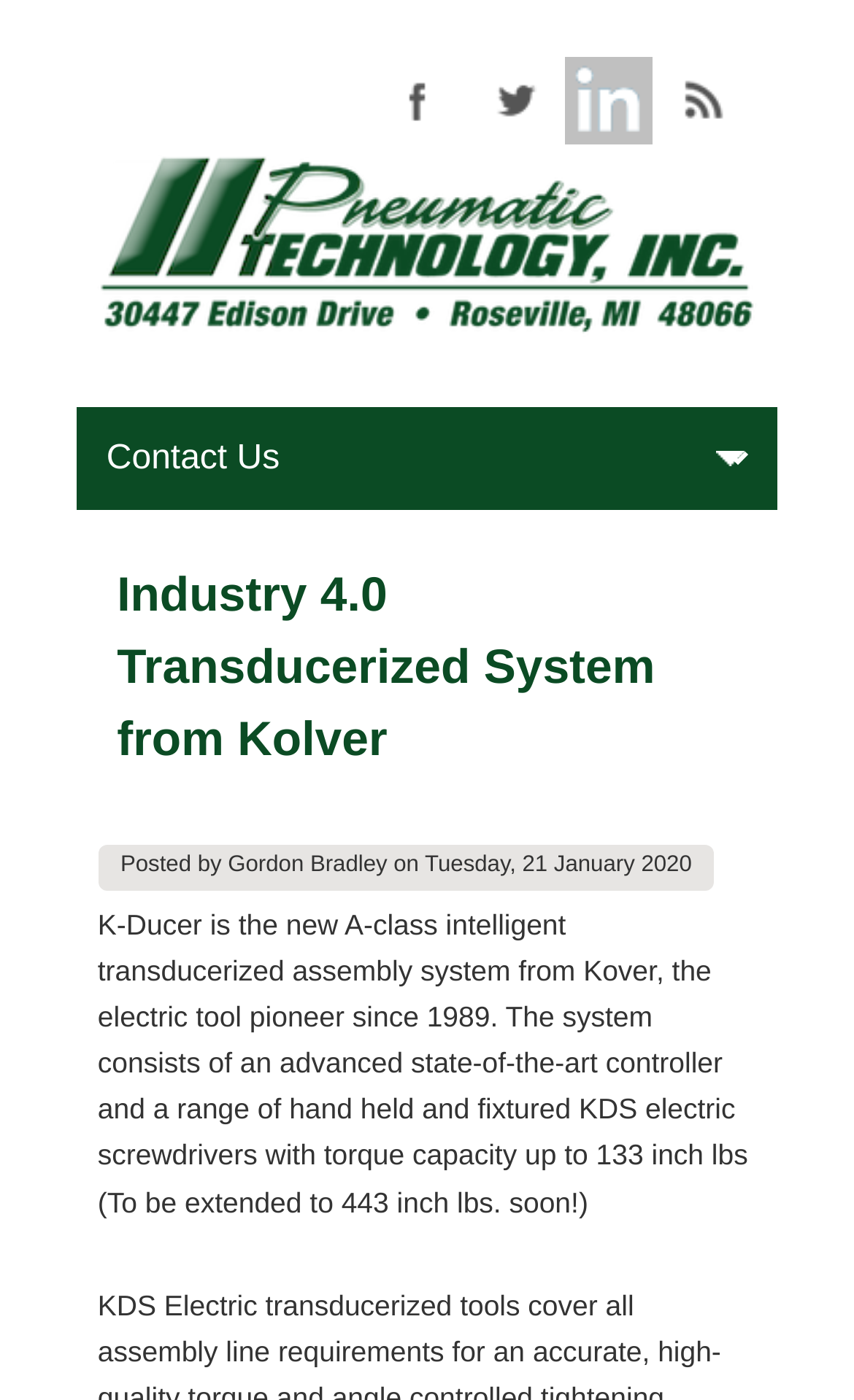Offer a thorough description of the webpage.

The webpage is about K-Ducer, a new intelligent transducerized assembly system from Kover, a pioneer in electric tools since 1989. At the top left, there is a navigation menu with a "Home" link accompanied by an image, and a series of social media links, including Facebook, Twitter, Google+, and RSS, aligned horizontally. 

Below the navigation menu, there is a combobox with a heading that reads "Industry 4.0 Transducerized System from Kolver". Underneath the heading, there is a section with text that indicates the post author, "Gordon Bradley", and the post date, "Tuesday, 21 January 2020". 

The main content of the webpage is a paragraph that describes K-Ducer, stating that it consists of an advanced controller and a range of handheld and fixtured electric screwdrivers with a torque capacity of up to 133 inch lbs, with plans to extend it to 443 inch lbs soon. This paragraph is positioned below the post information section and takes up a significant portion of the webpage.